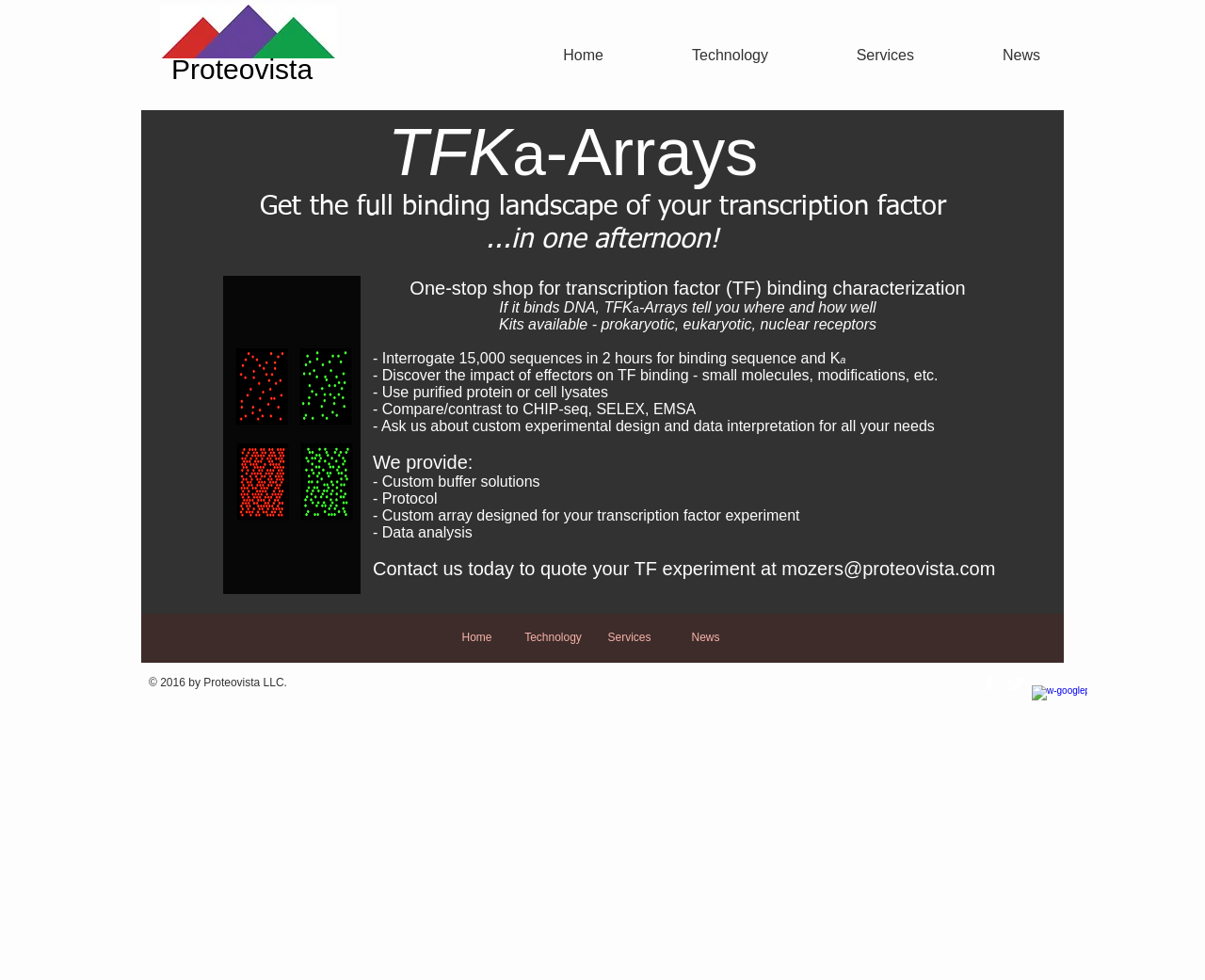What services are provided by Proteovista?
Using the image, provide a detailed and thorough answer to the question.

The webpage lists several services provided by Proteovista, including custom buffer solutions, protocol, custom array design, and data analysis, which are mentioned in the static text elements under the heading 'We provide:'.